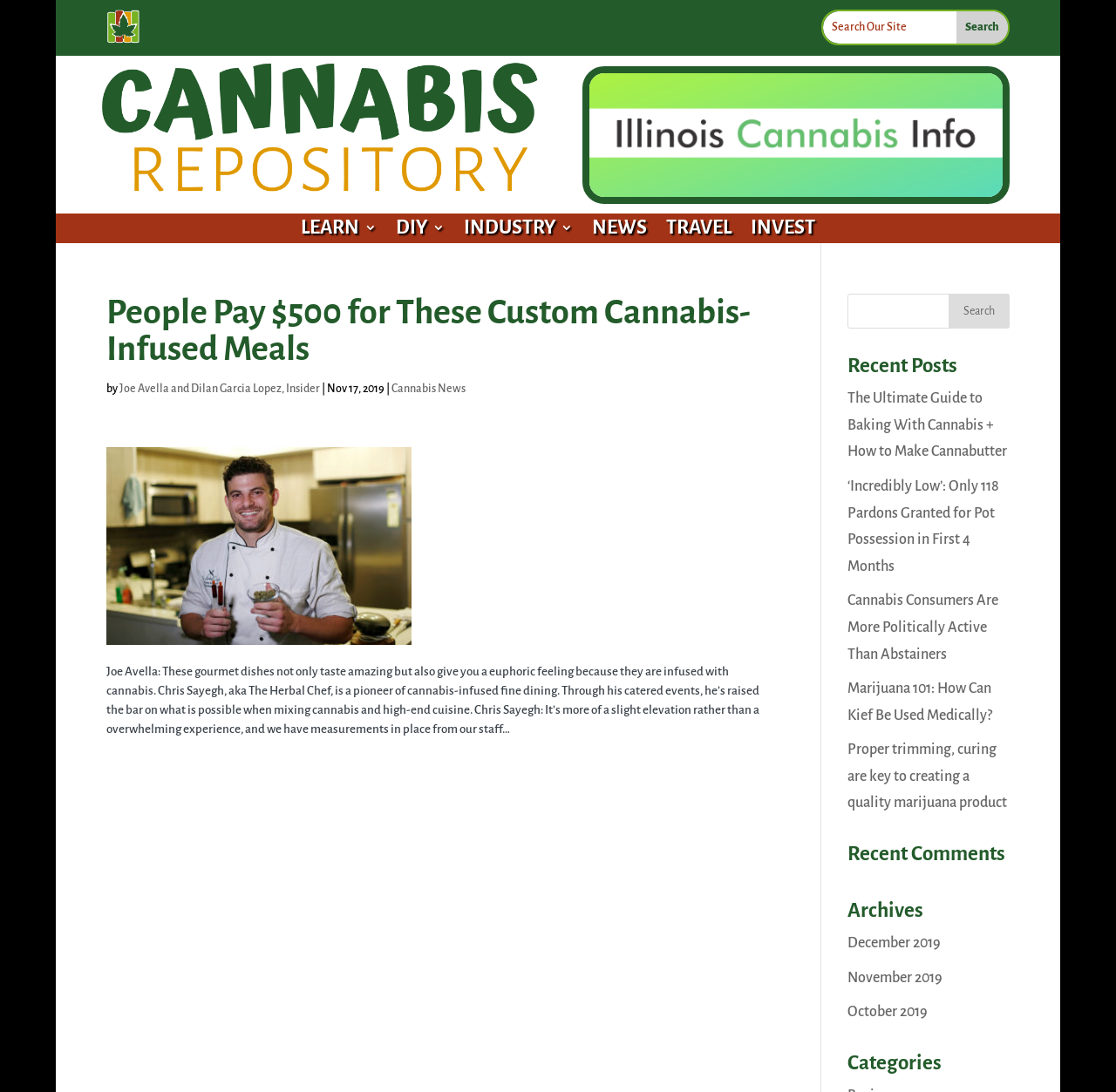Please find the bounding box coordinates of the element's region to be clicked to carry out this instruction: "Explore recent posts".

[0.759, 0.325, 0.905, 0.353]